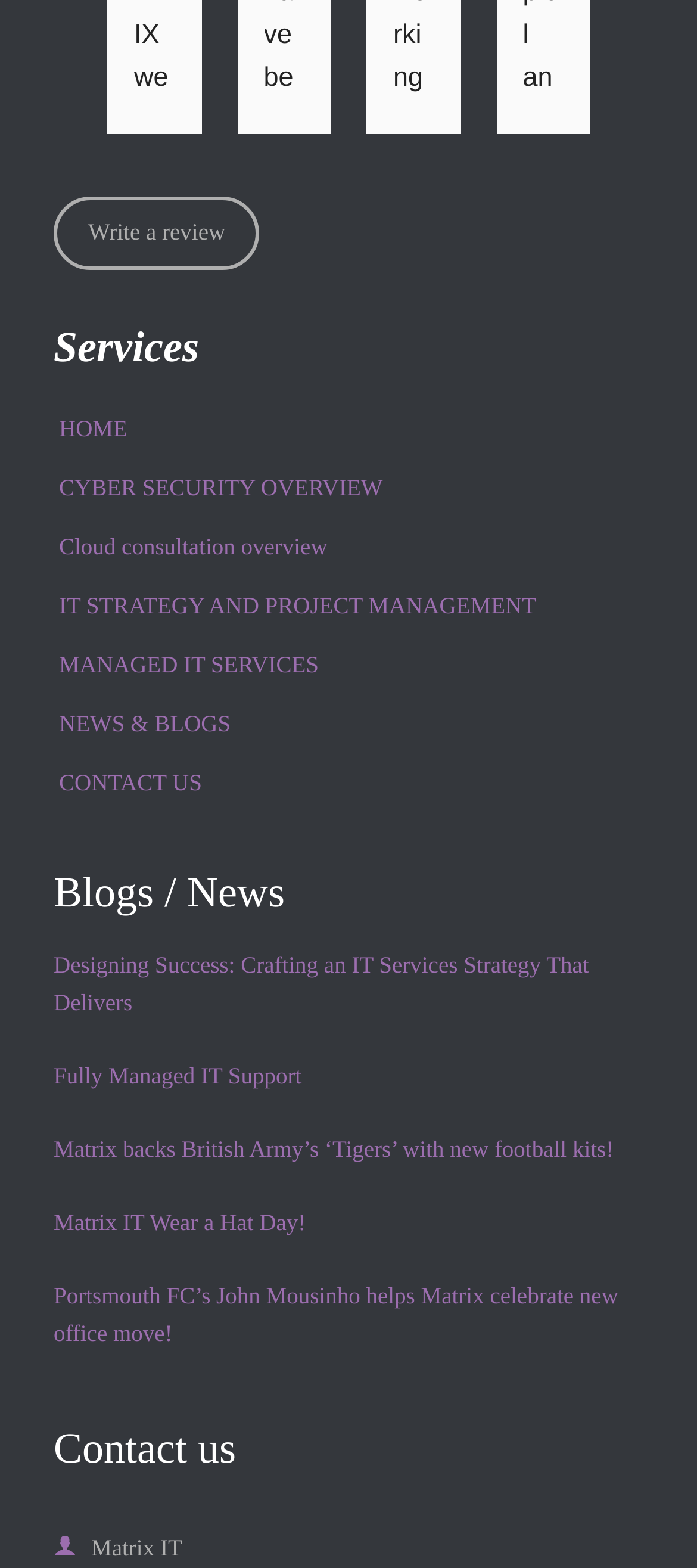Please locate the bounding box coordinates of the element's region that needs to be clicked to follow the instruction: "Contact us". The bounding box coordinates should be provided as four float numbers between 0 and 1, i.e., [left, top, right, bottom].

[0.077, 0.908, 0.923, 0.942]